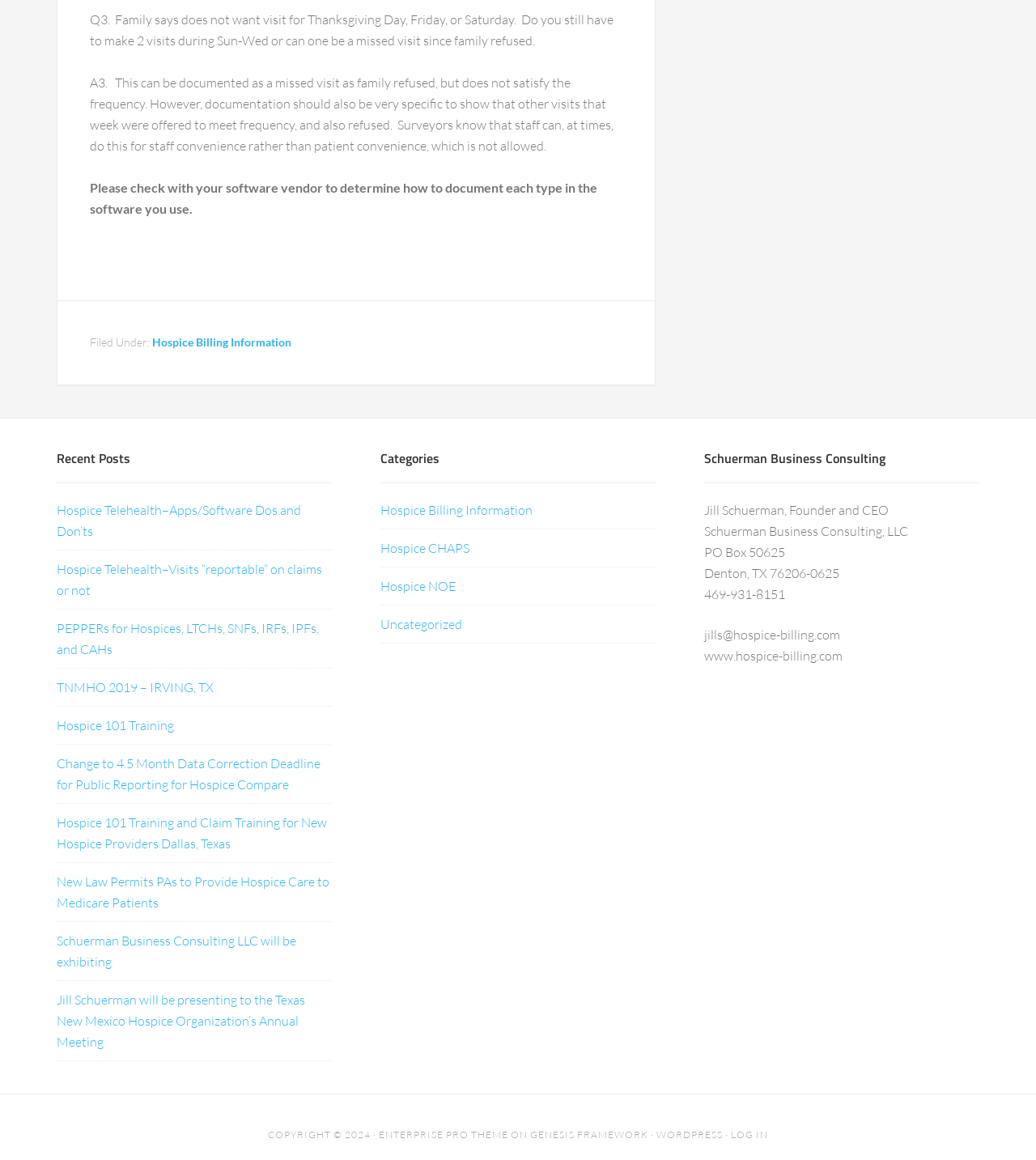Predict the bounding box coordinates of the area that should be clicked to accomplish the following instruction: "Check 'Categories'". The bounding box coordinates should consist of four float numbers between 0 and 1, i.e., [left, top, right, bottom].

[0.367, 0.388, 0.633, 0.416]